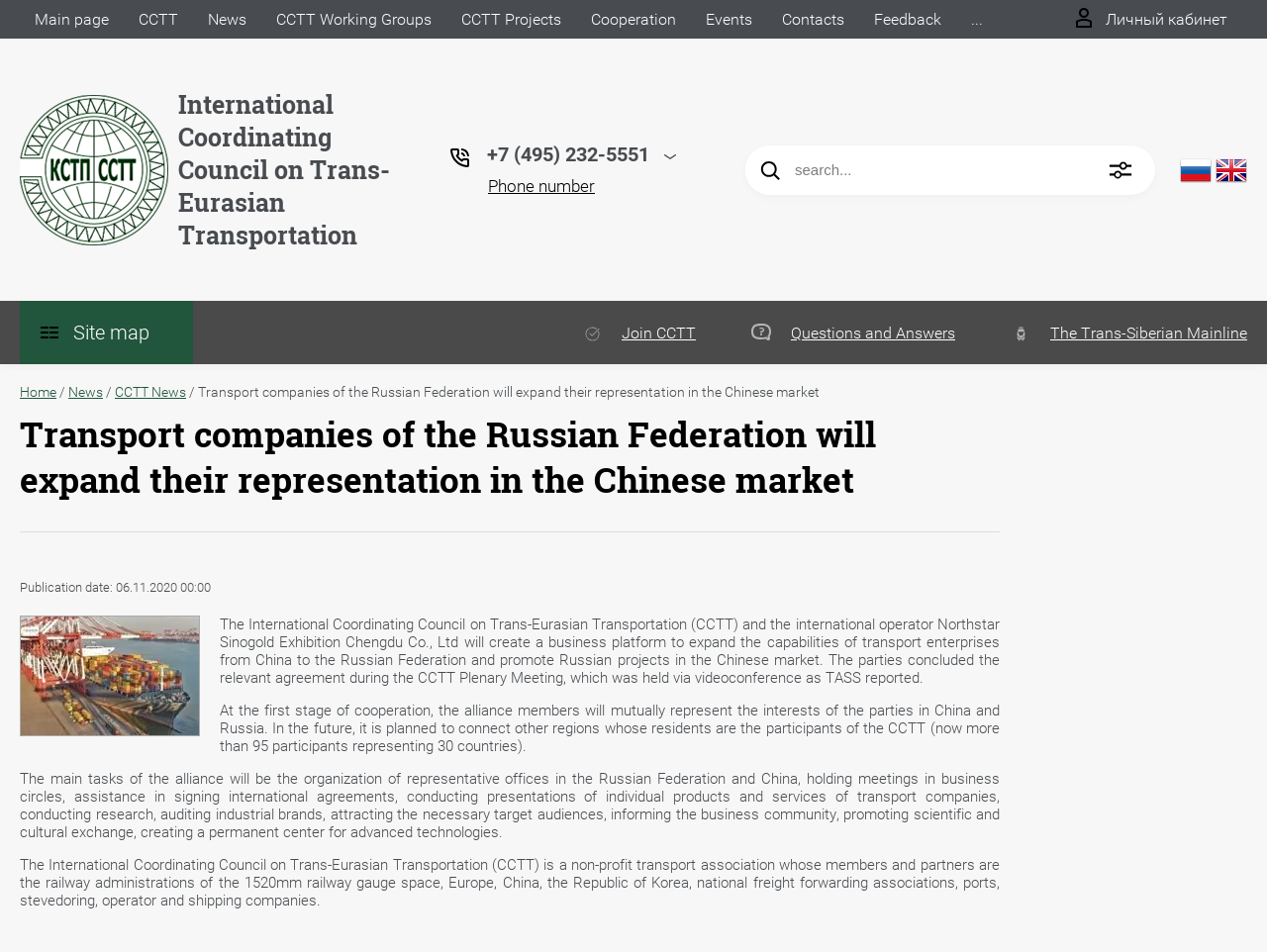Answer the question below with a single word or a brief phrase: 
How many links are there in the top navigation bar?

7